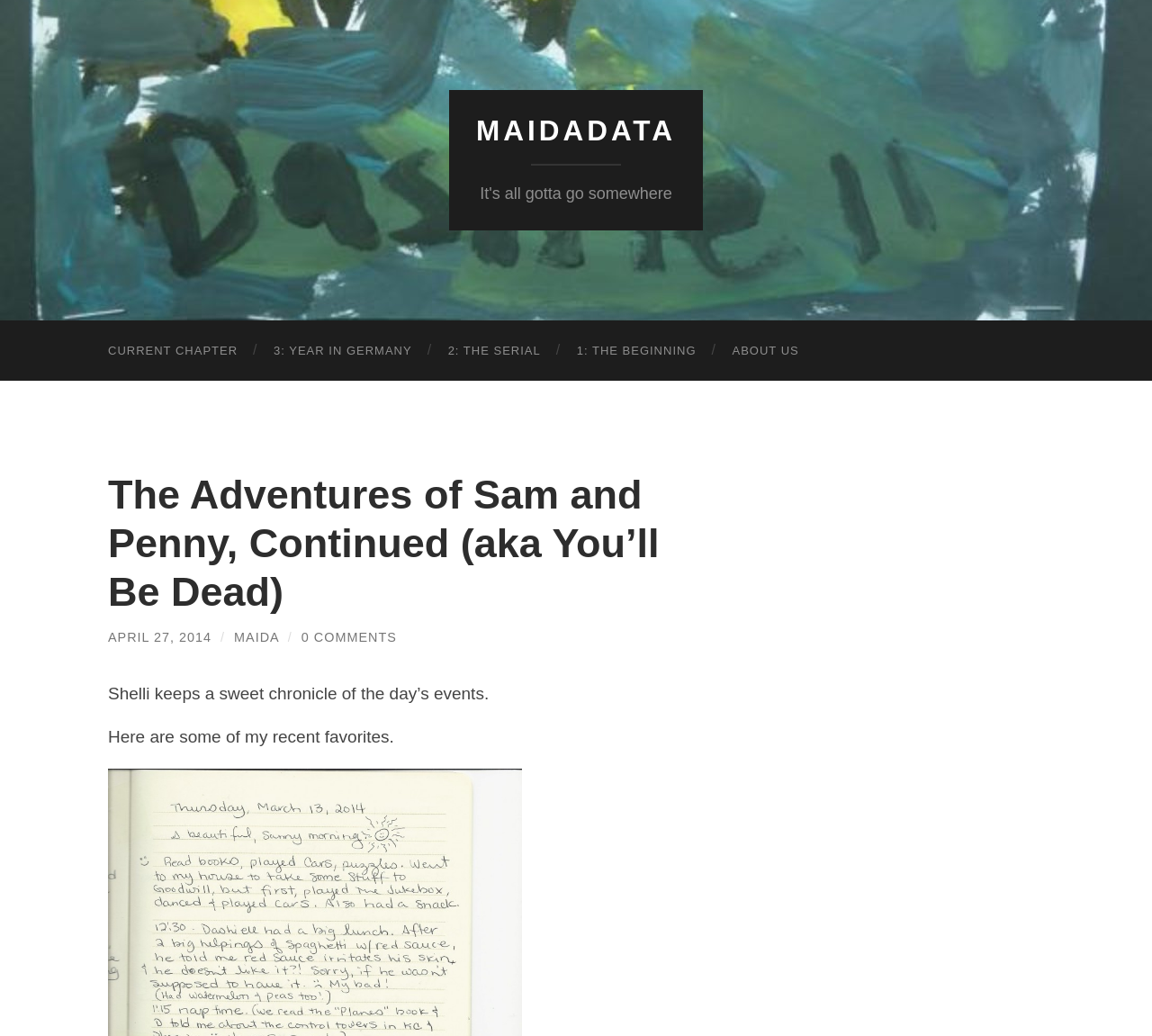Please identify the bounding box coordinates of where to click in order to follow the instruction: "check ABOUT US".

[0.62, 0.309, 0.709, 0.368]